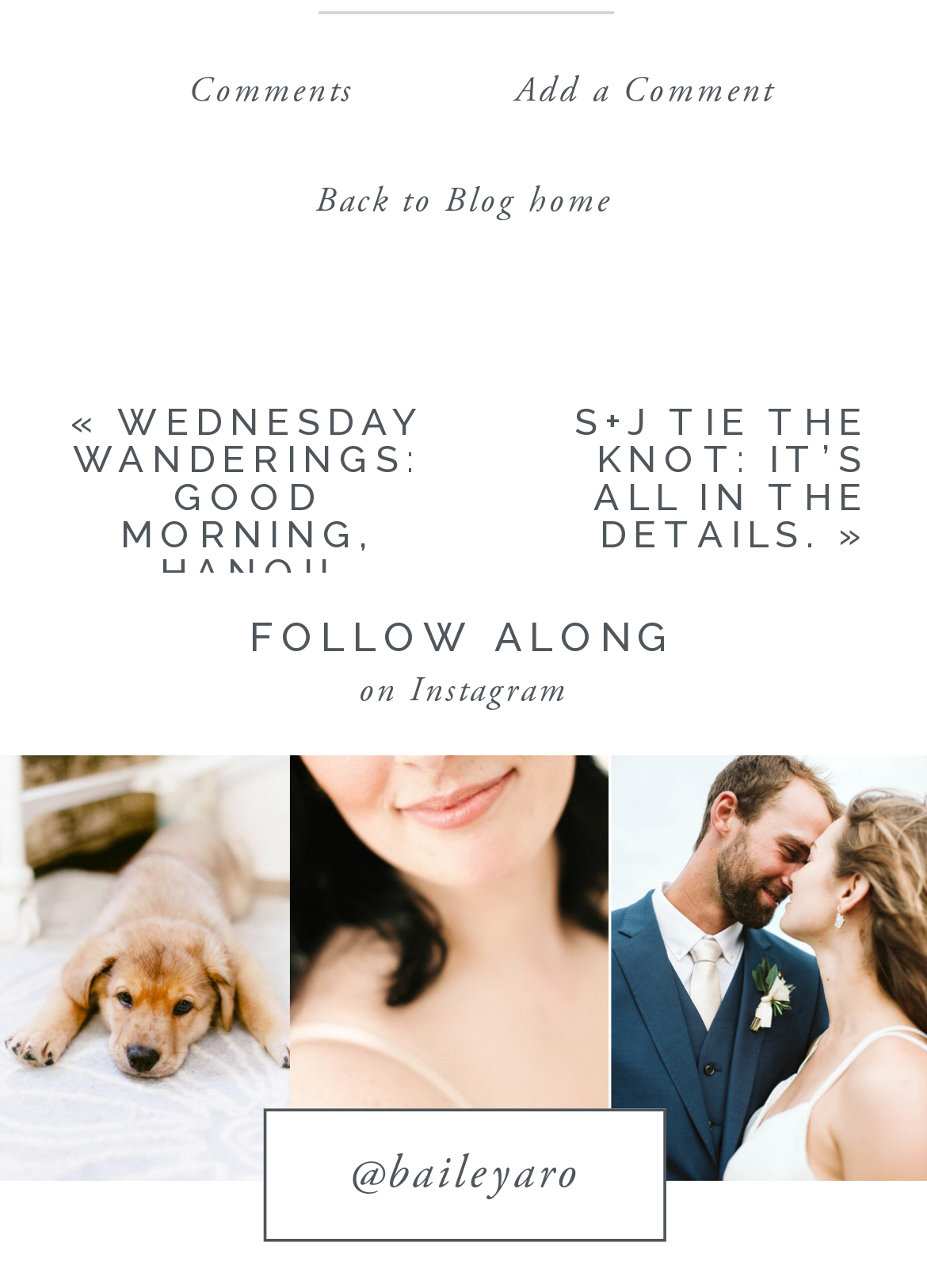Locate the bounding box coordinates of the clickable element to fulfill the following instruction: "Follow on Instagram". Provide the coordinates as four float numbers between 0 and 1 in the format [left, top, right, bottom].

[0.222, 0.523, 0.778, 0.588]